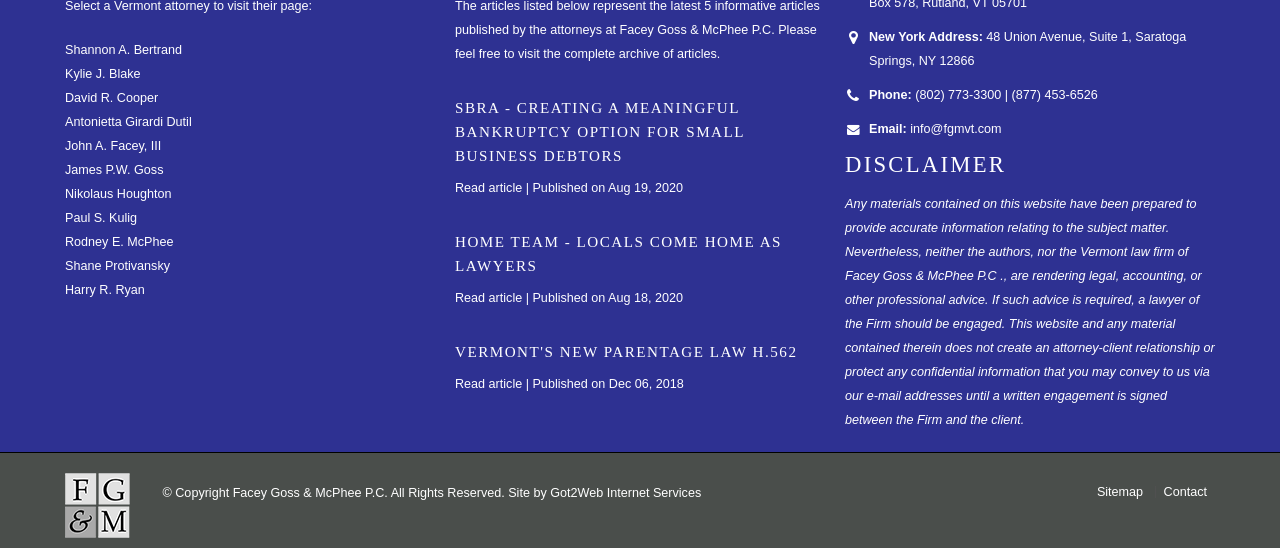Determine the bounding box of the UI element mentioned here: "John A. Facey, III". The coordinates must be in the format [left, top, right, bottom] with values ranging from 0 to 1.

[0.051, 0.254, 0.126, 0.279]